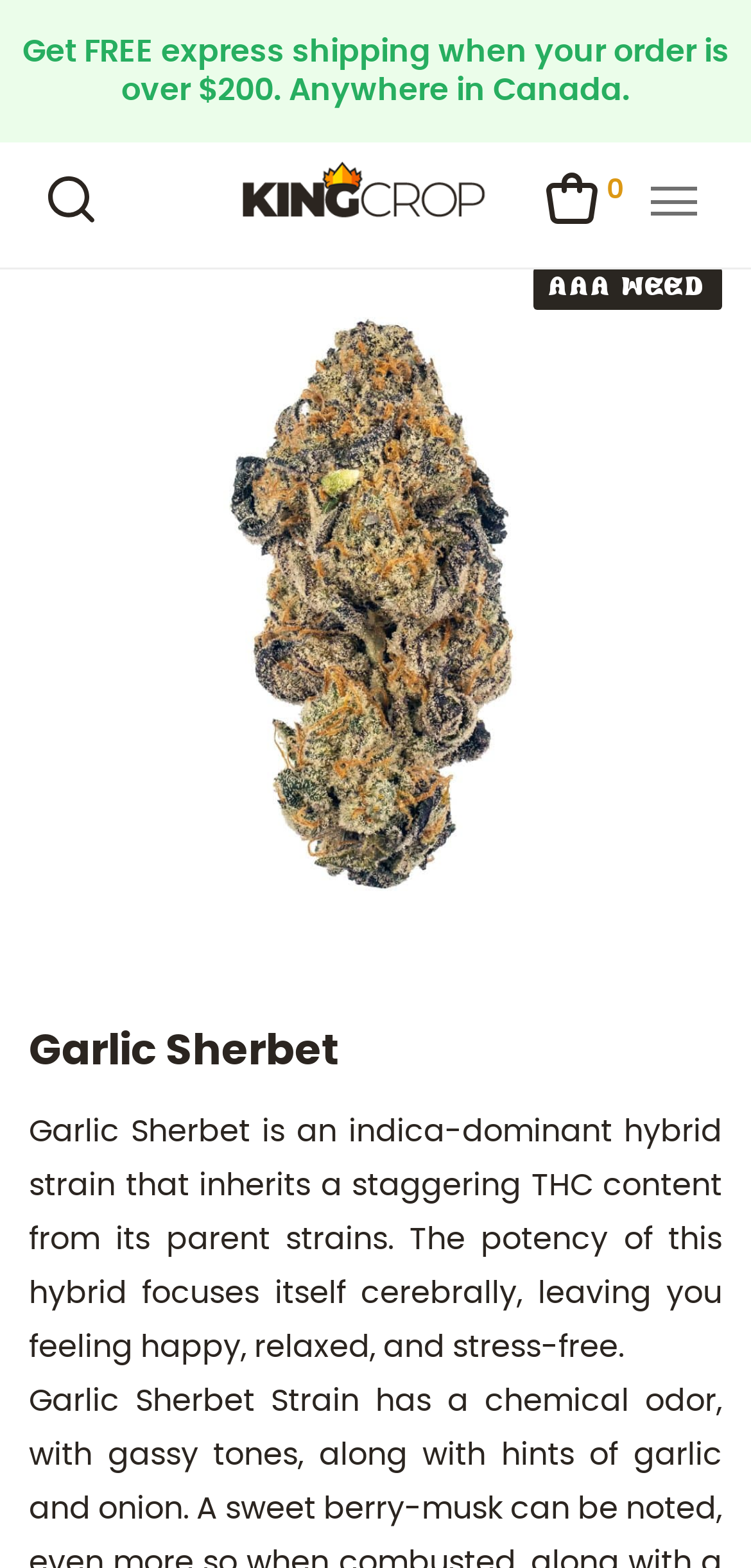Describe the entire webpage, focusing on both content and design.

The webpage is about Garlic Sherbet, an indica-dominant hybrid strain. At the top, there is a notification about free express shipping for orders over $200 in Canada. Below this, the KingCrop logo is displayed, which is a link to the KingCrop website. 

To the right of the KingCrop logo, there is a search bar with a textbox and a button. 

On the left side of the page, there is a large image of Garlic Sherbet, which is a link to the product. Above the image, there is a heading with the product name, Garlic Sherbet. Below the image, there is a paragraph describing the product, stating that it has a high THC content and induces feelings of happiness, relaxation, and stress relief. 

On the right side of the image, there is a rating label, "AAA WEED". At the top right corner, there are two links, one with the text "0" and another without any text.